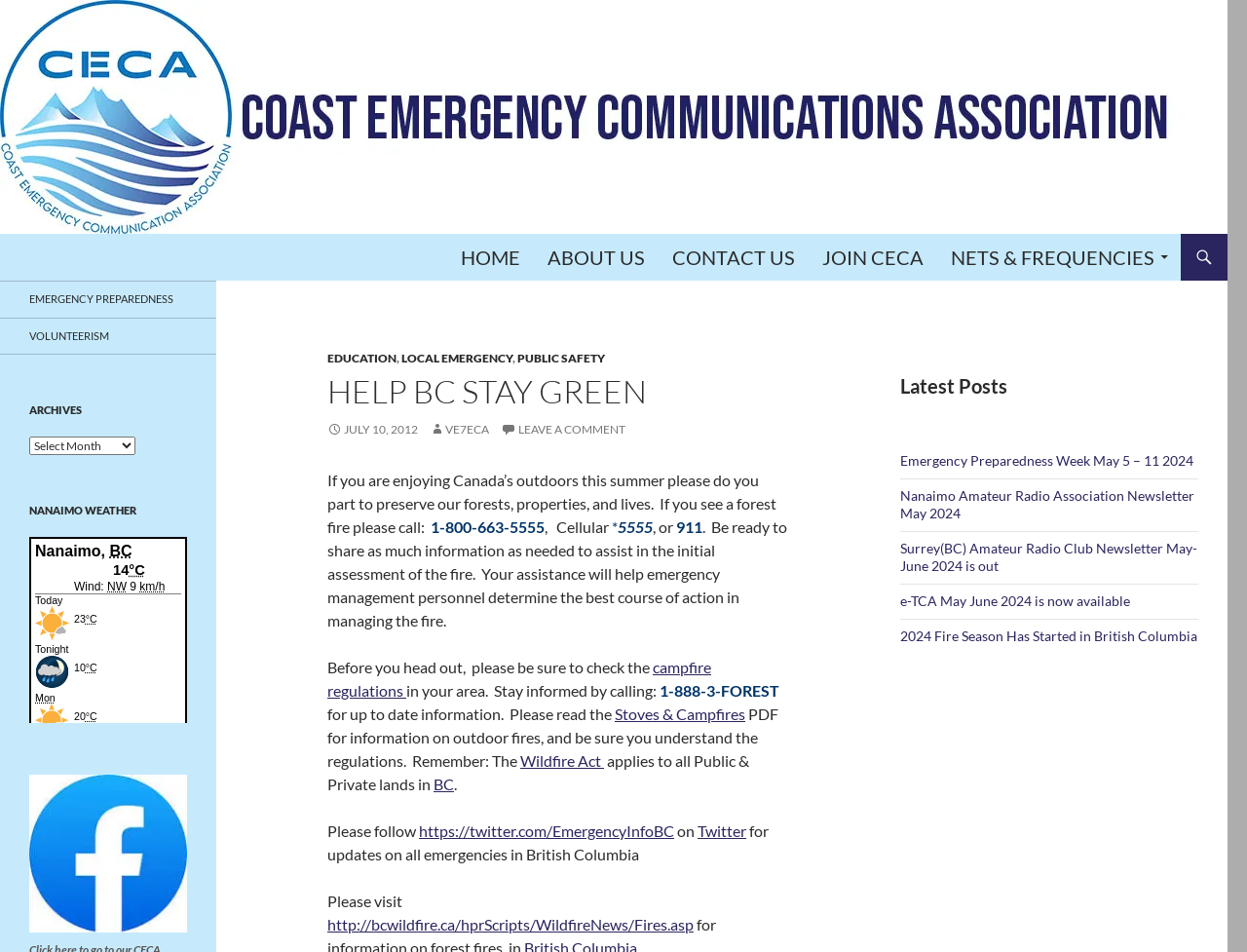What is the URL of the Twitter account mentioned on the webpage?
Could you answer the question with a detailed and thorough explanation?

The Twitter account URL is mentioned in the main content area of the webpage, where it is written as 'Please follow https://twitter.com/EmergencyInfoBC on Twitter'.